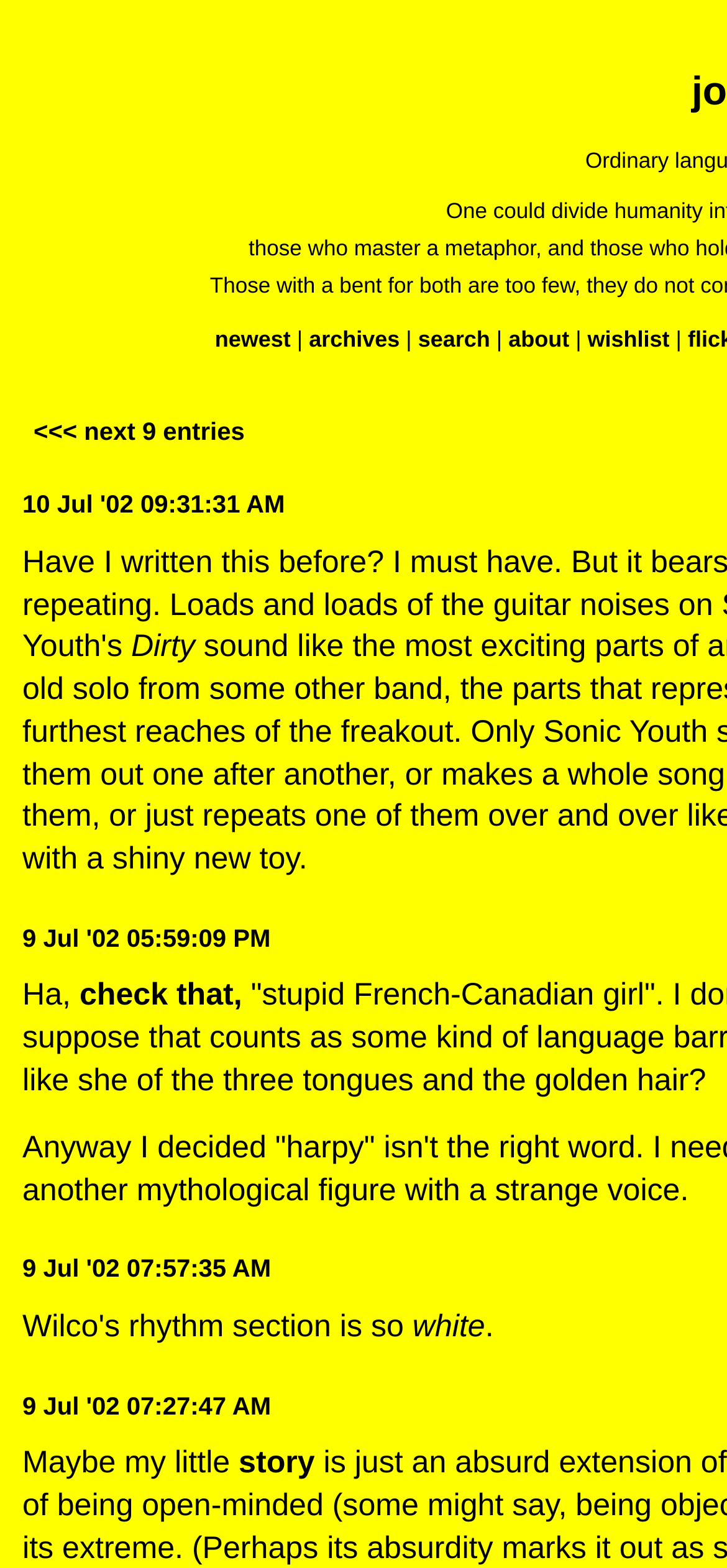Provide the bounding box coordinates of the area you need to click to execute the following instruction: "read about the author".

[0.699, 0.208, 0.783, 0.224]